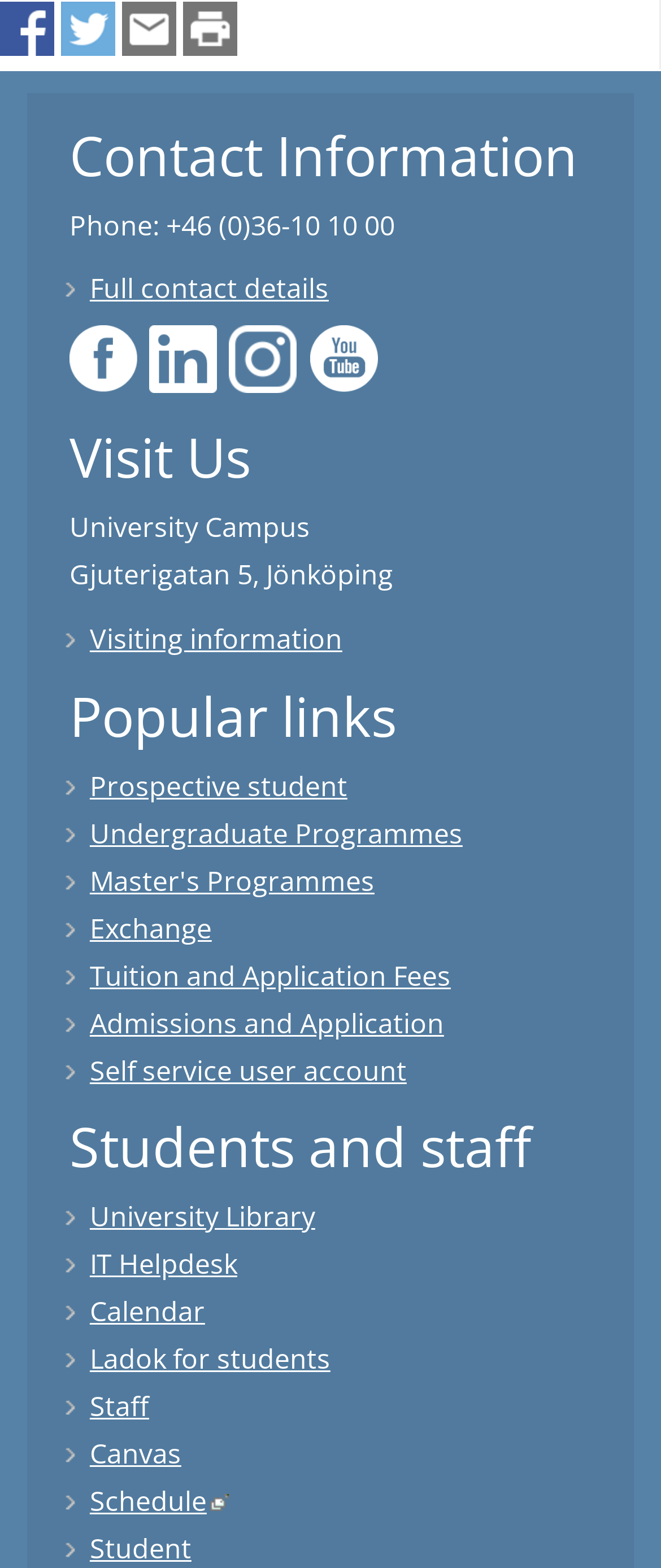Identify the bounding box coordinates for the element you need to click to achieve the following task: "Print this page". The coordinates must be four float values ranging from 0 to 1, formatted as [left, top, right, bottom].

[0.277, 0.017, 0.359, 0.041]